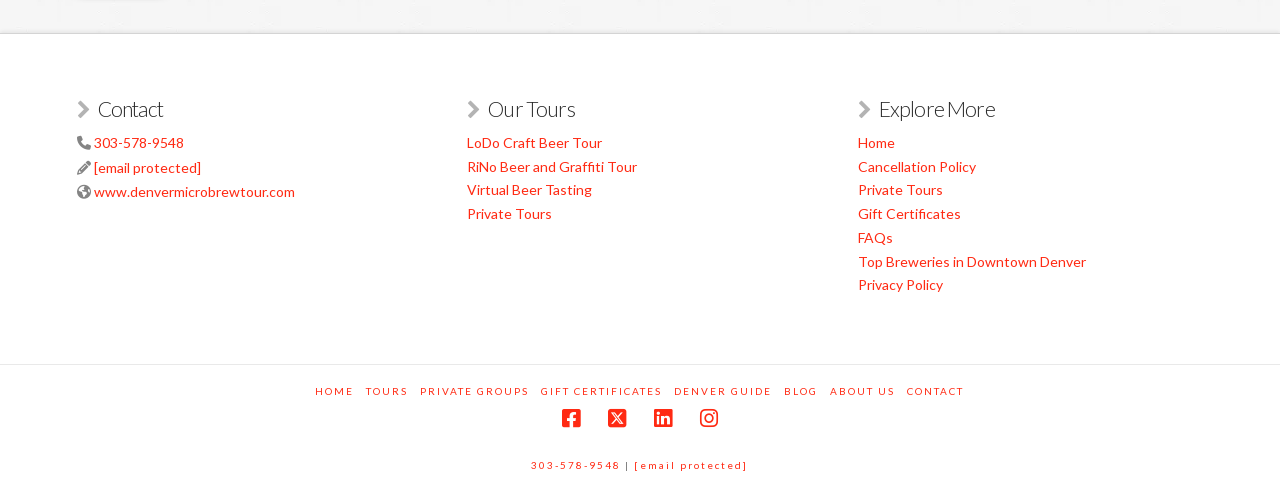Carefully examine the image and provide an in-depth answer to the question: What is the website's URL?

The website's URL can be found in the contact section, which is located at the top left of the webpage. It is listed as a link.